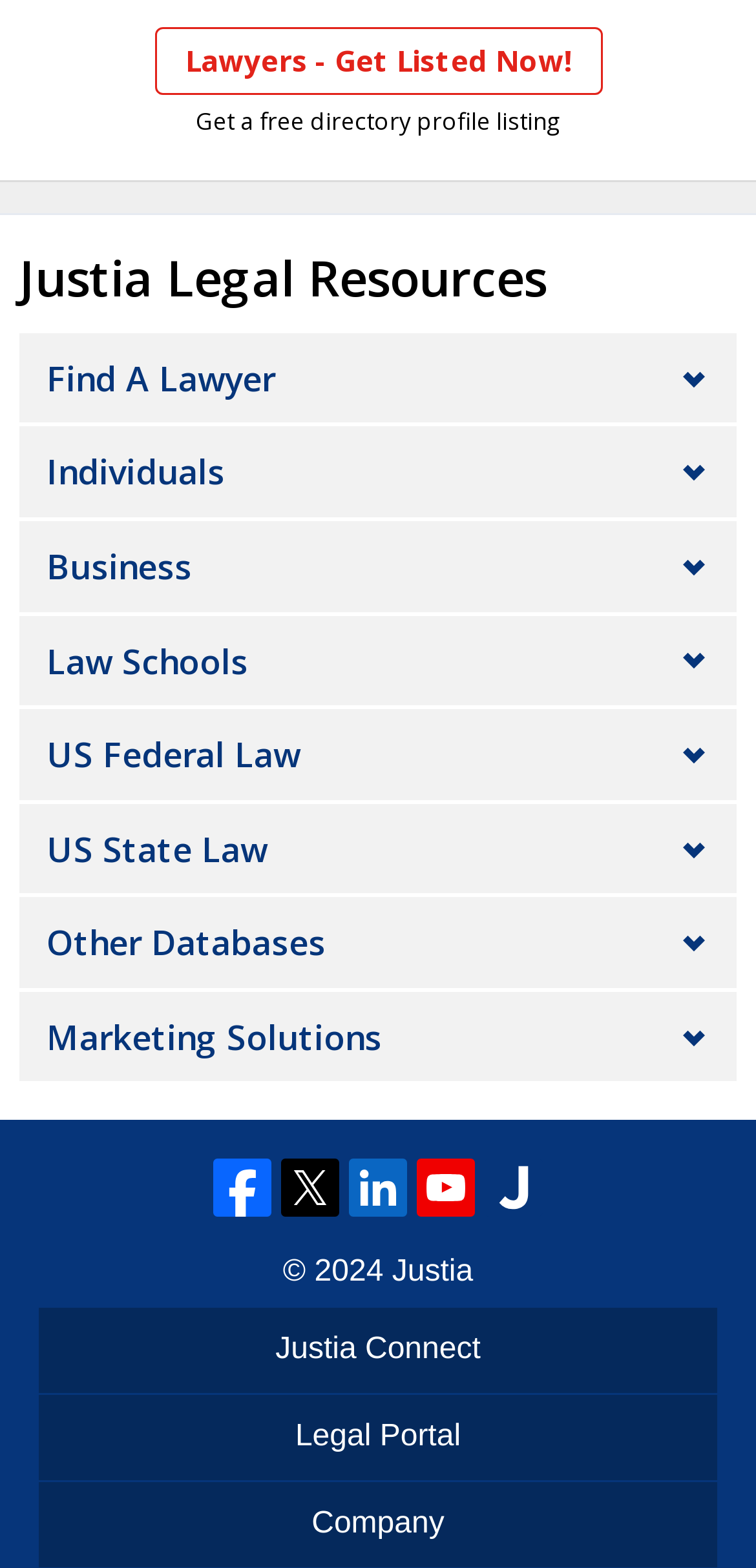Determine the bounding box coordinates for the HTML element described here: "Lawyers - Get Listed Now!".

[0.204, 0.017, 0.796, 0.061]